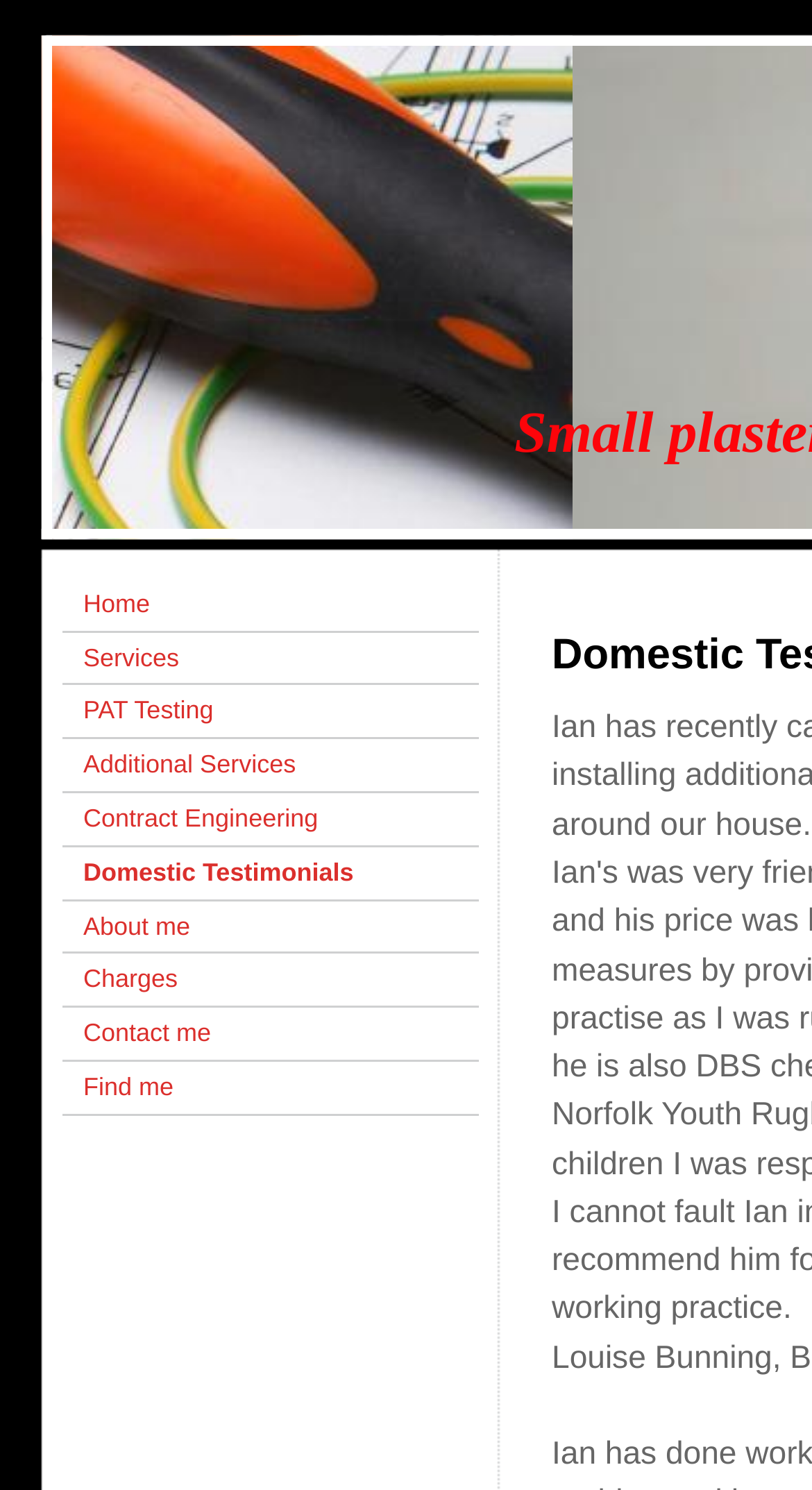Are all navigation links aligned to the left?
Use the image to answer the question with a single word or phrase.

Yes